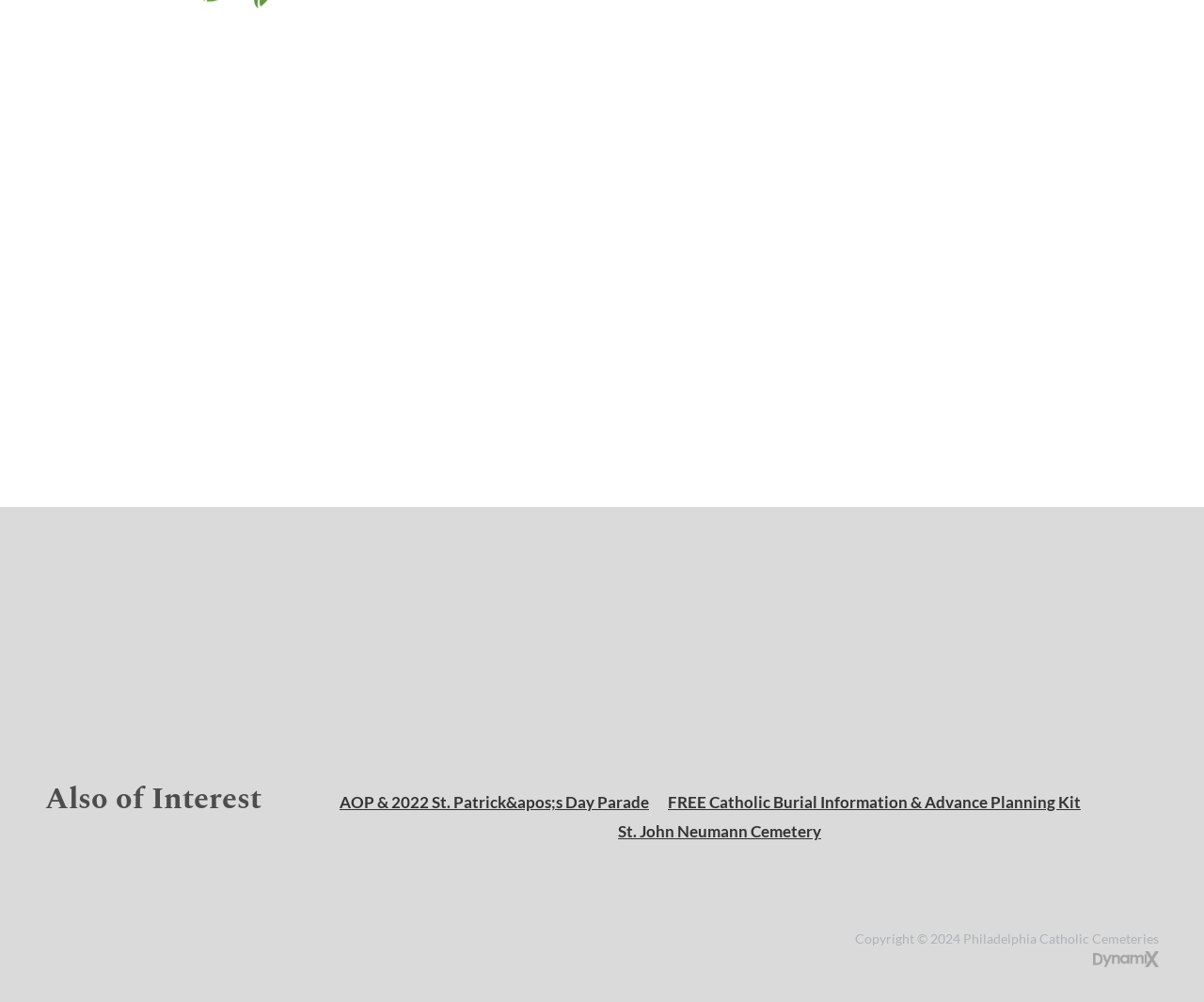Determine the bounding box coordinates for the area that should be clicked to carry out the following instruction: "Find a cemetery".

[0.654, 0.674, 0.786, 0.705]